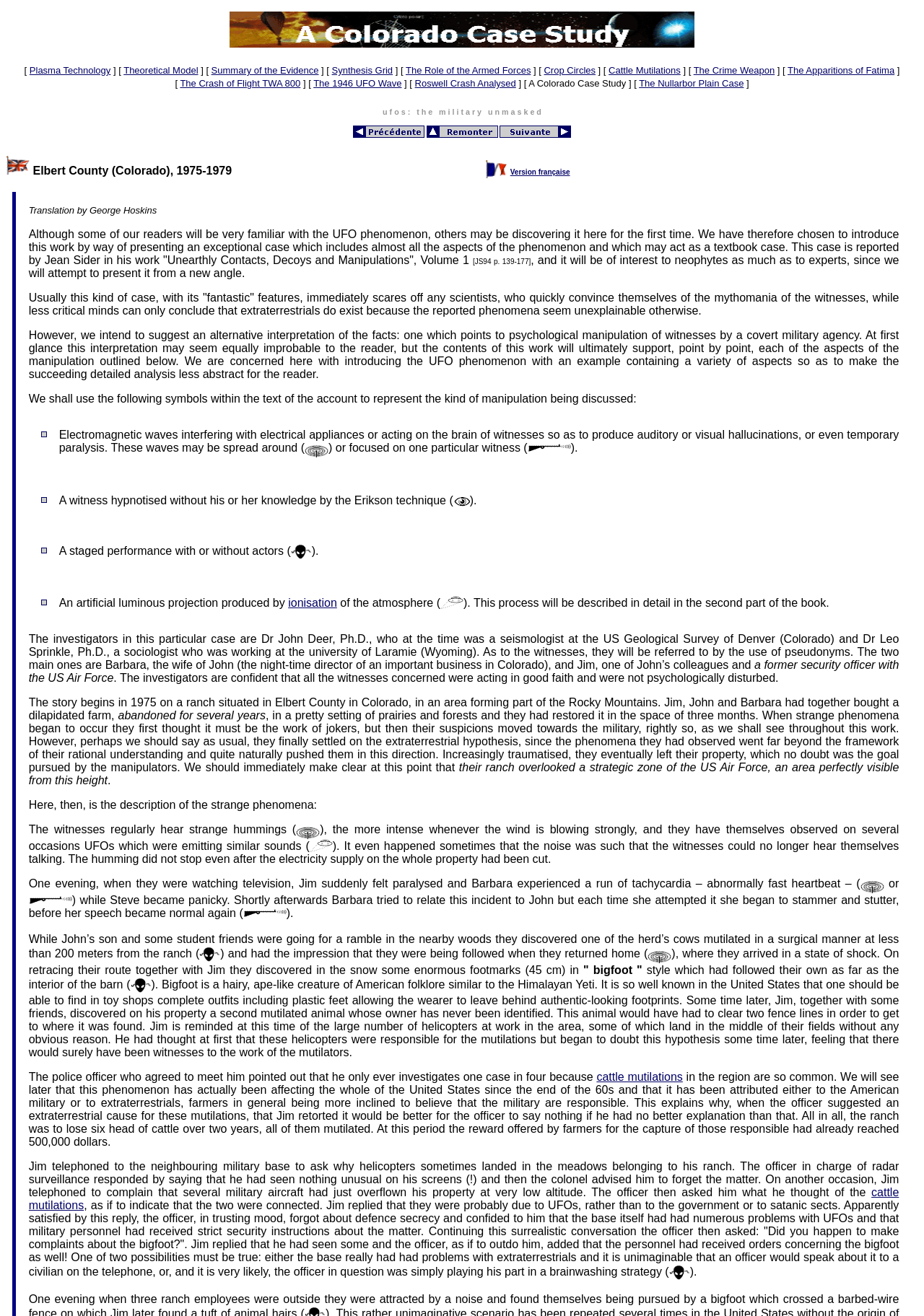Identify the bounding box coordinates for the UI element mentioned here: "ionisation". Provide the coordinates as four float values between 0 and 1, i.e., [left, top, right, bottom].

[0.312, 0.453, 0.365, 0.463]